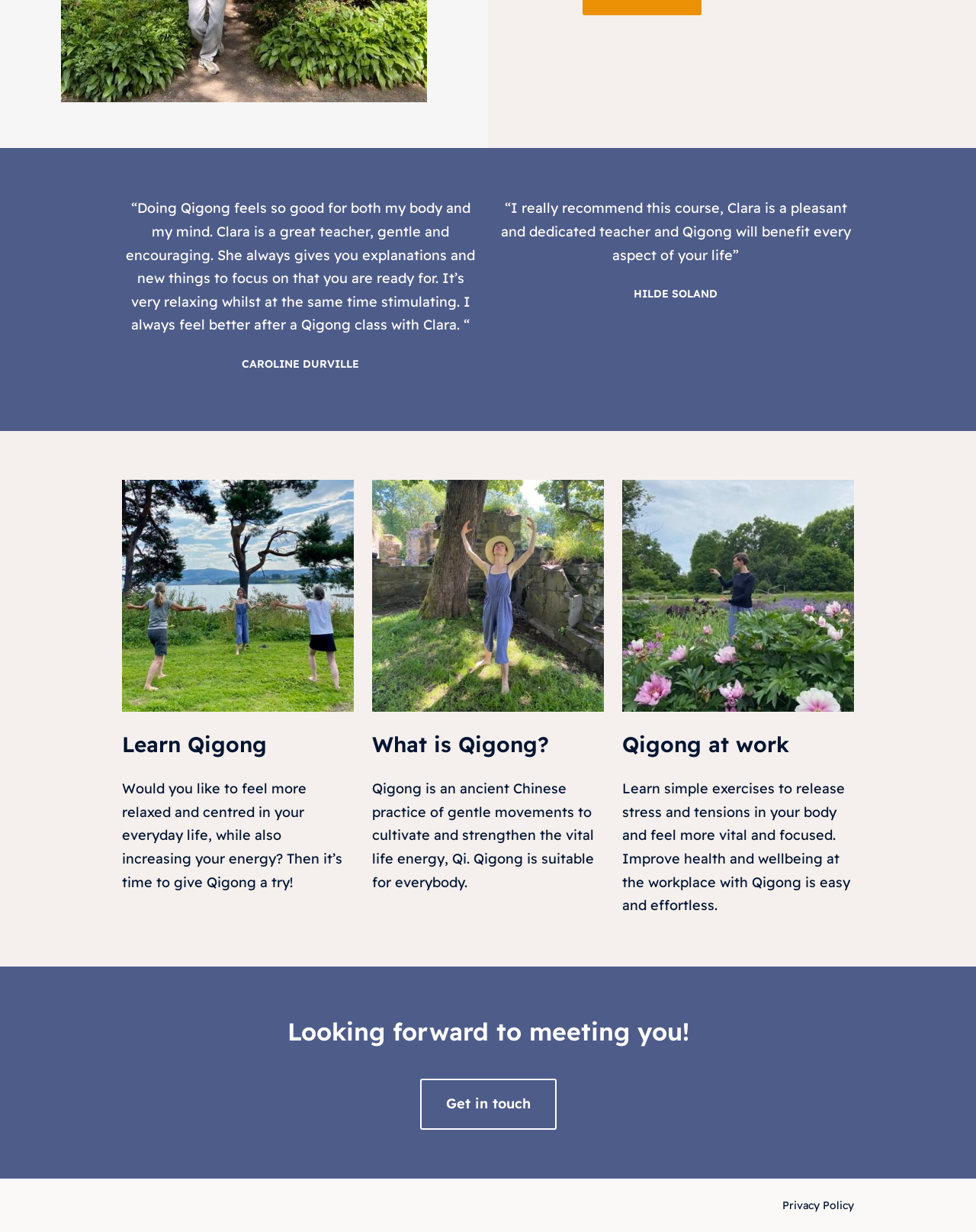Determine the bounding box coordinates for the UI element described. Format the coordinates as (top-left x, top-left y, bottom-right x, bottom-right y) and ensure all values are between 0 and 1. Element description: Privacy Policy

[0.802, 0.971, 0.875, 0.985]